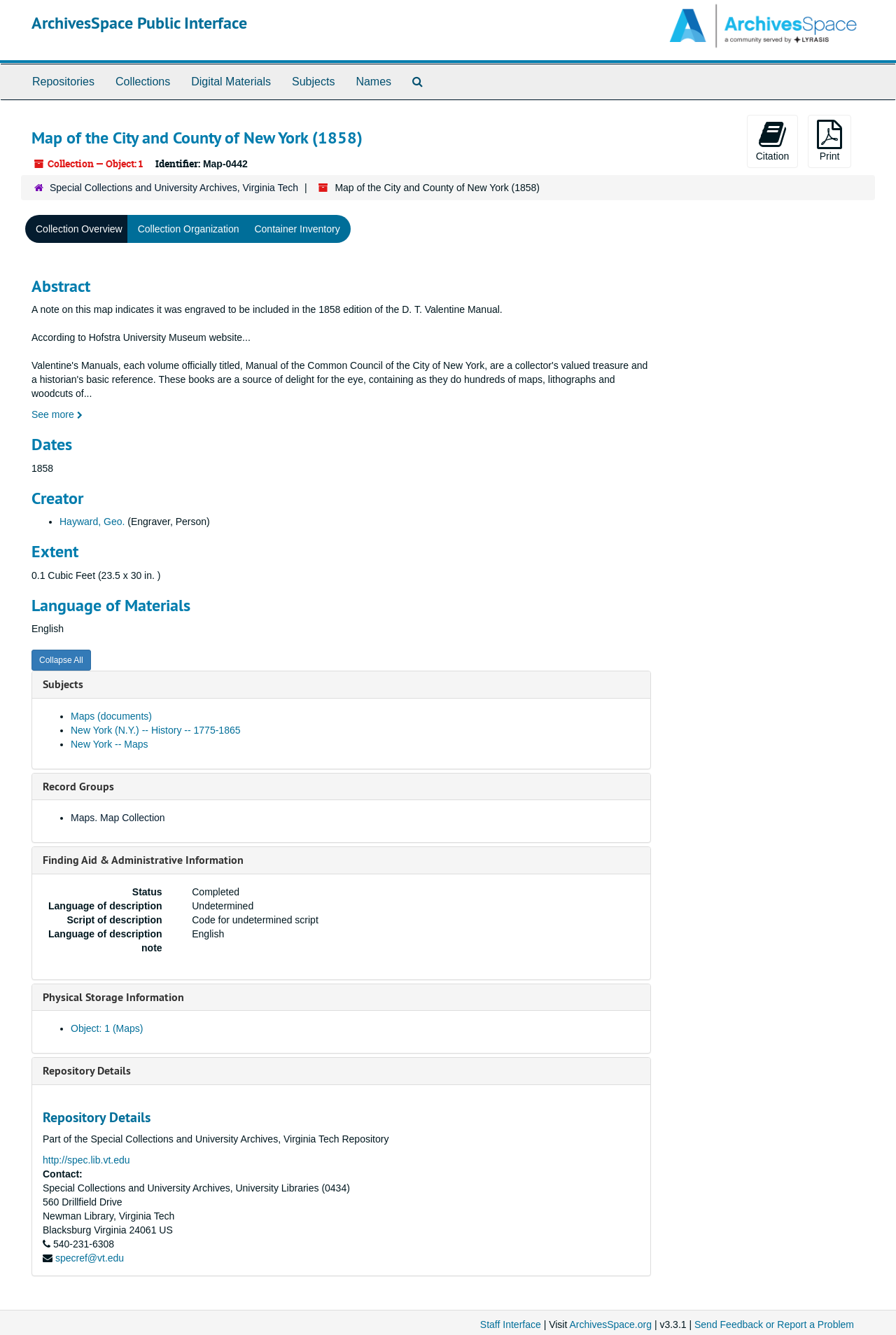What is the extent of the collection?
Please provide a single word or phrase based on the screenshot.

0.1 Cubic Feet (23.5 x 30 in. )